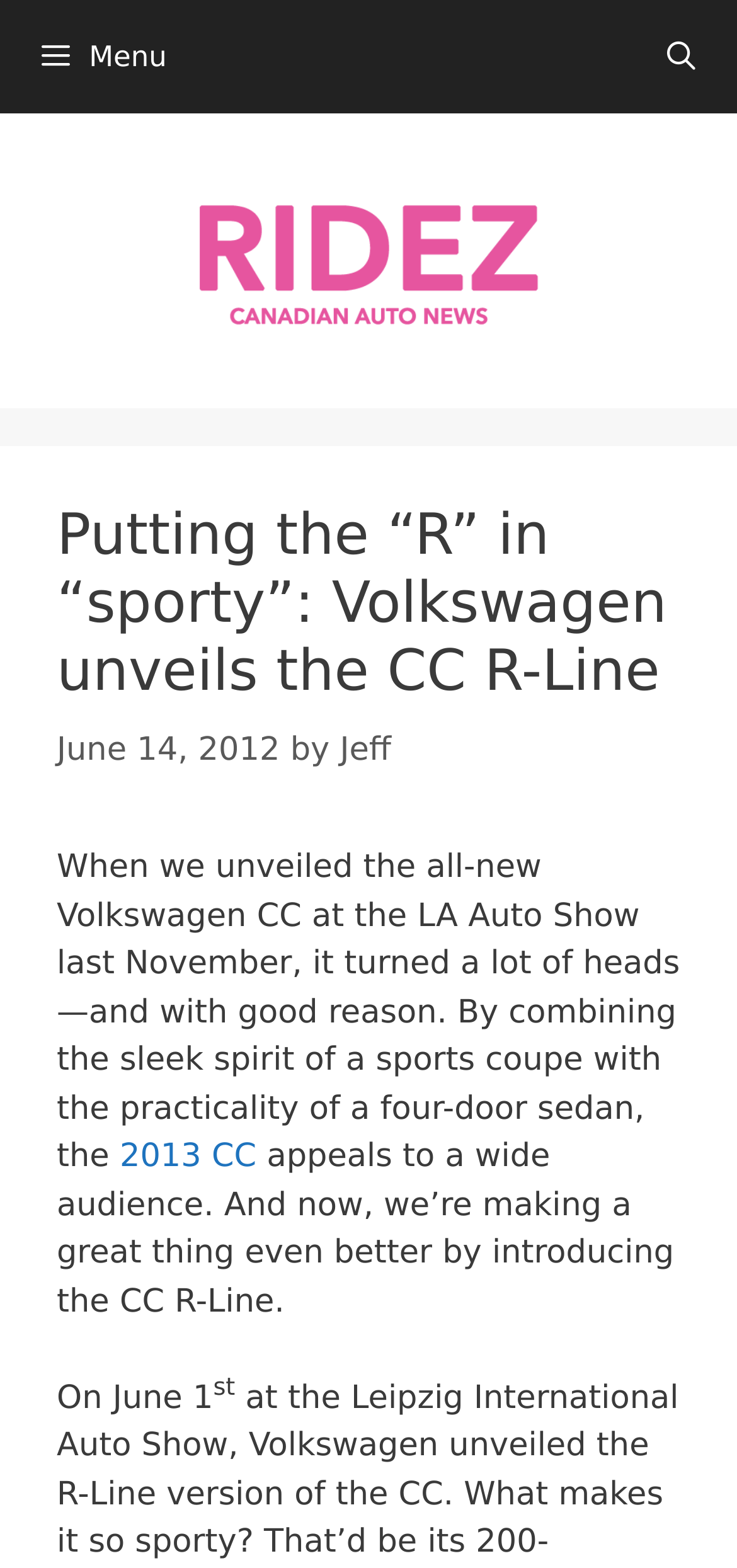Please give a succinct answer using a single word or phrase:
What is the description of the image on the webpage?

Answer Your Car Auto Questions Here